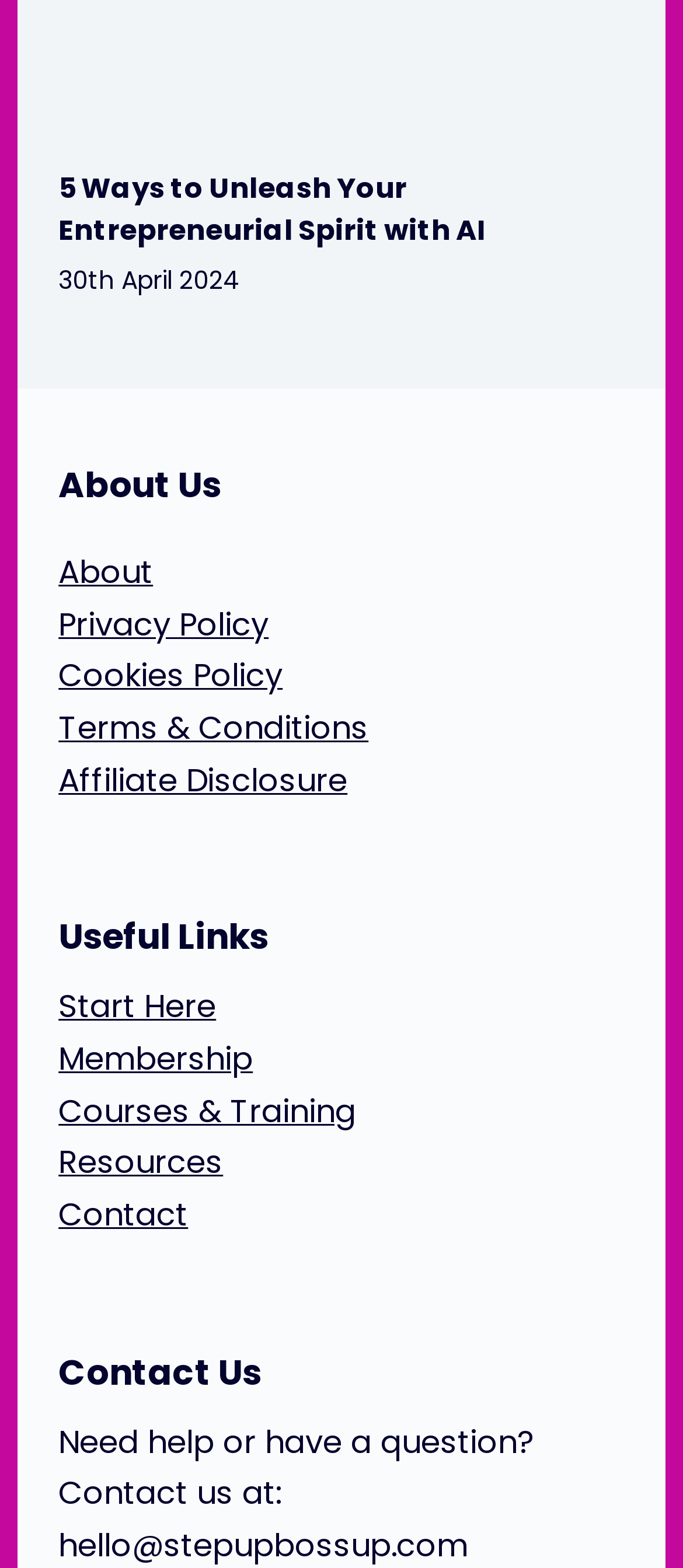Identify the bounding box coordinates necessary to click and complete the given instruction: "read the article about unleashing entrepreneurial spirit with AI".

[0.086, 0.107, 0.914, 0.16]